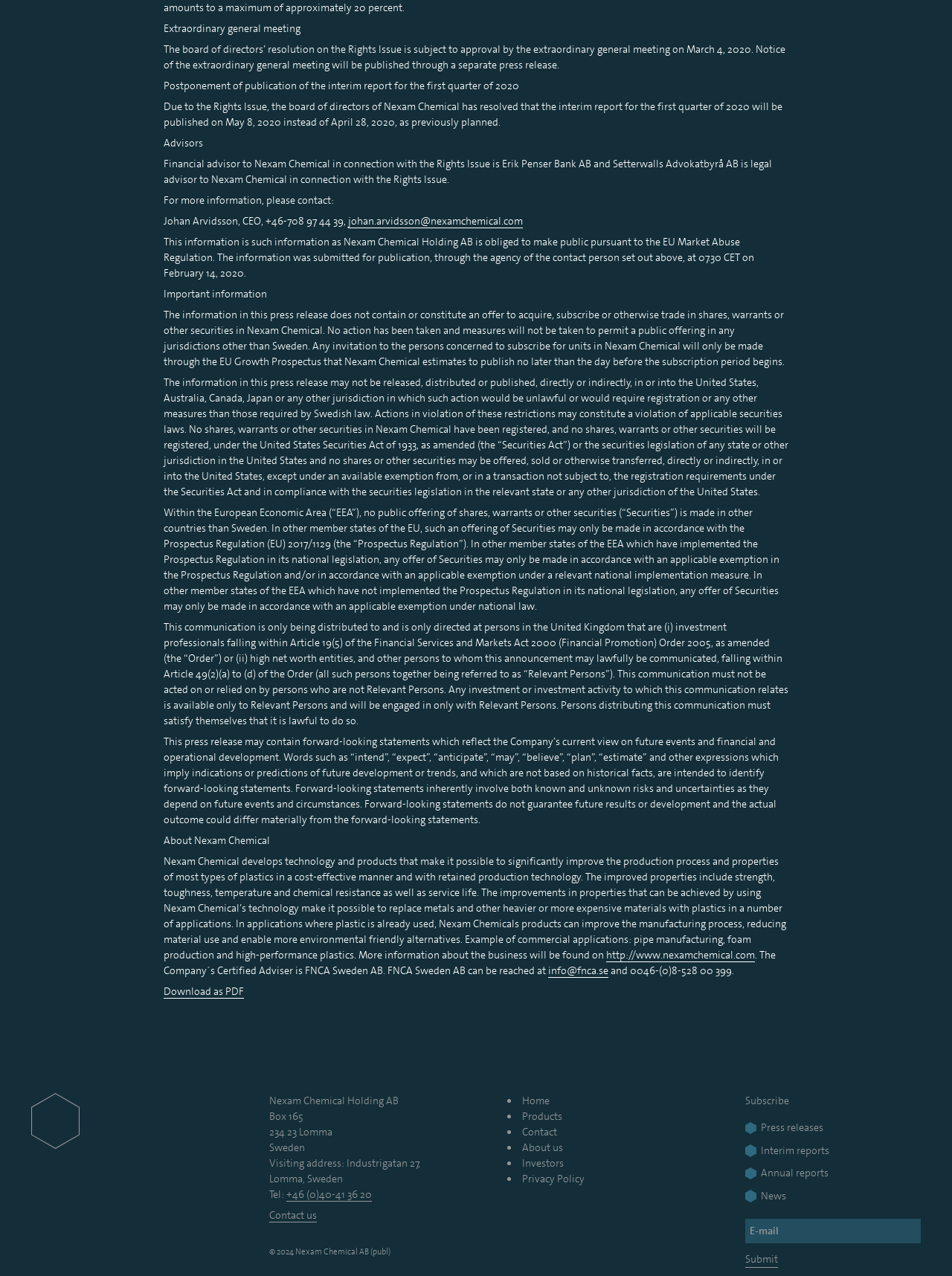Who is the financial advisor to Nexam Chemical in connection with the Rights Issue? Observe the screenshot and provide a one-word or short phrase answer.

Erik Penser Bank AB